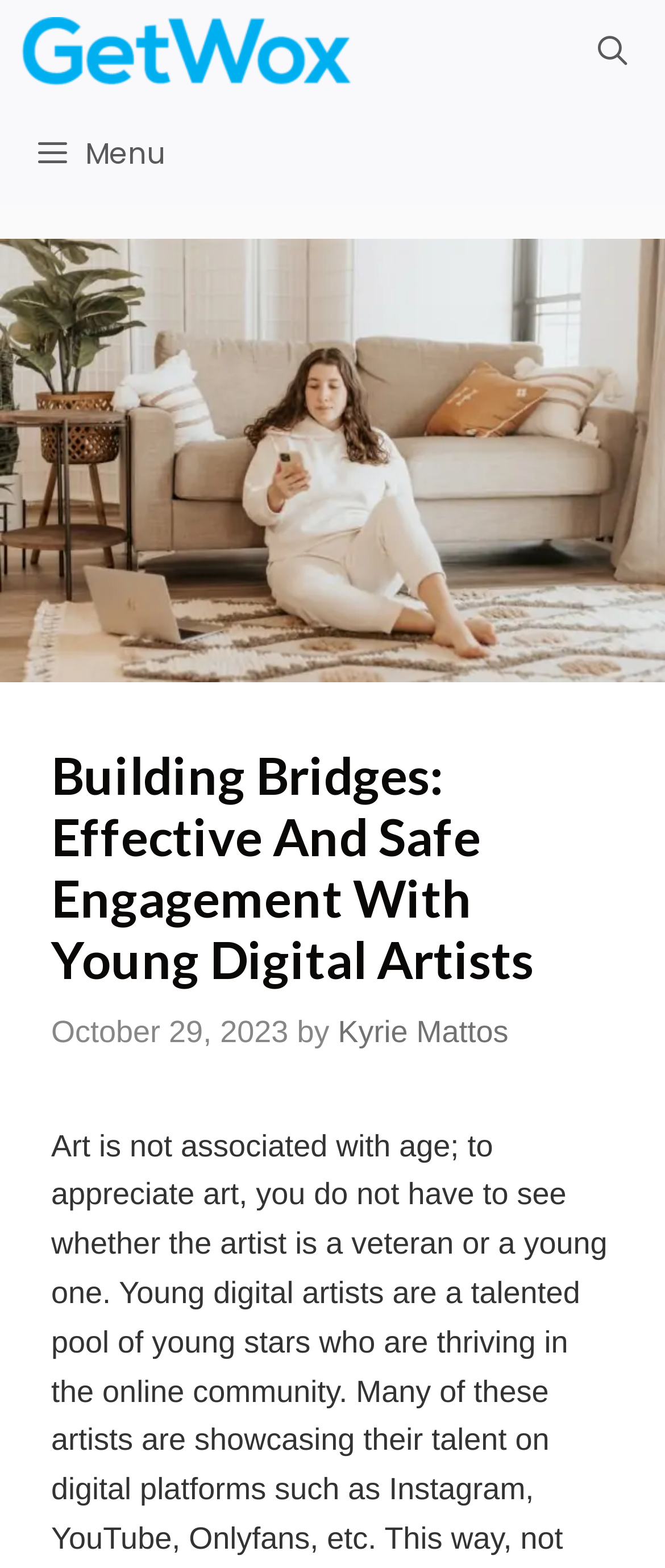From the given element description: "aria-label="Open Search Bar"", find the bounding box for the UI element. Provide the coordinates as four float numbers between 0 and 1, in the order [left, top, right, bottom].

[0.841, 0.0, 1.0, 0.065]